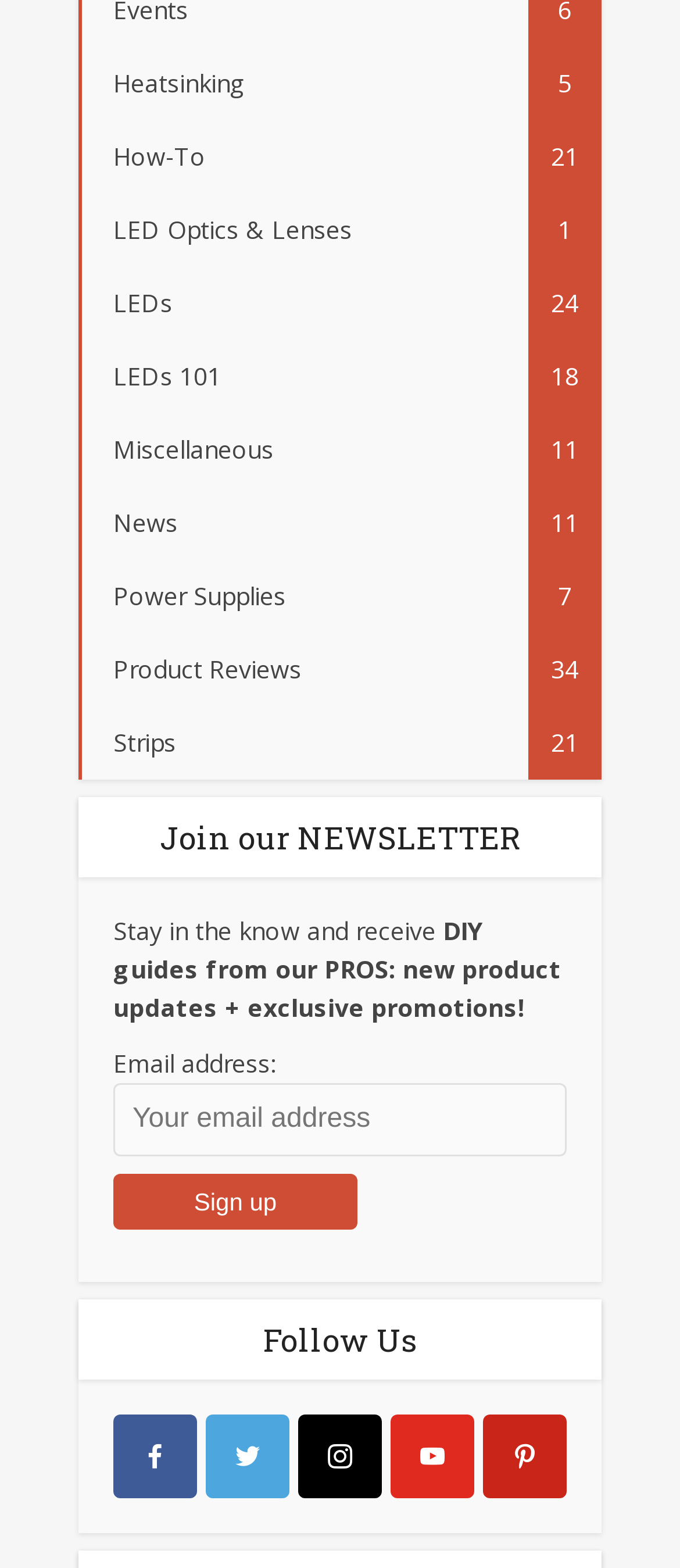Answer the question below in one word or phrase:
What is the heading above the newsletter subscription section?

Join our NEWSLETTER